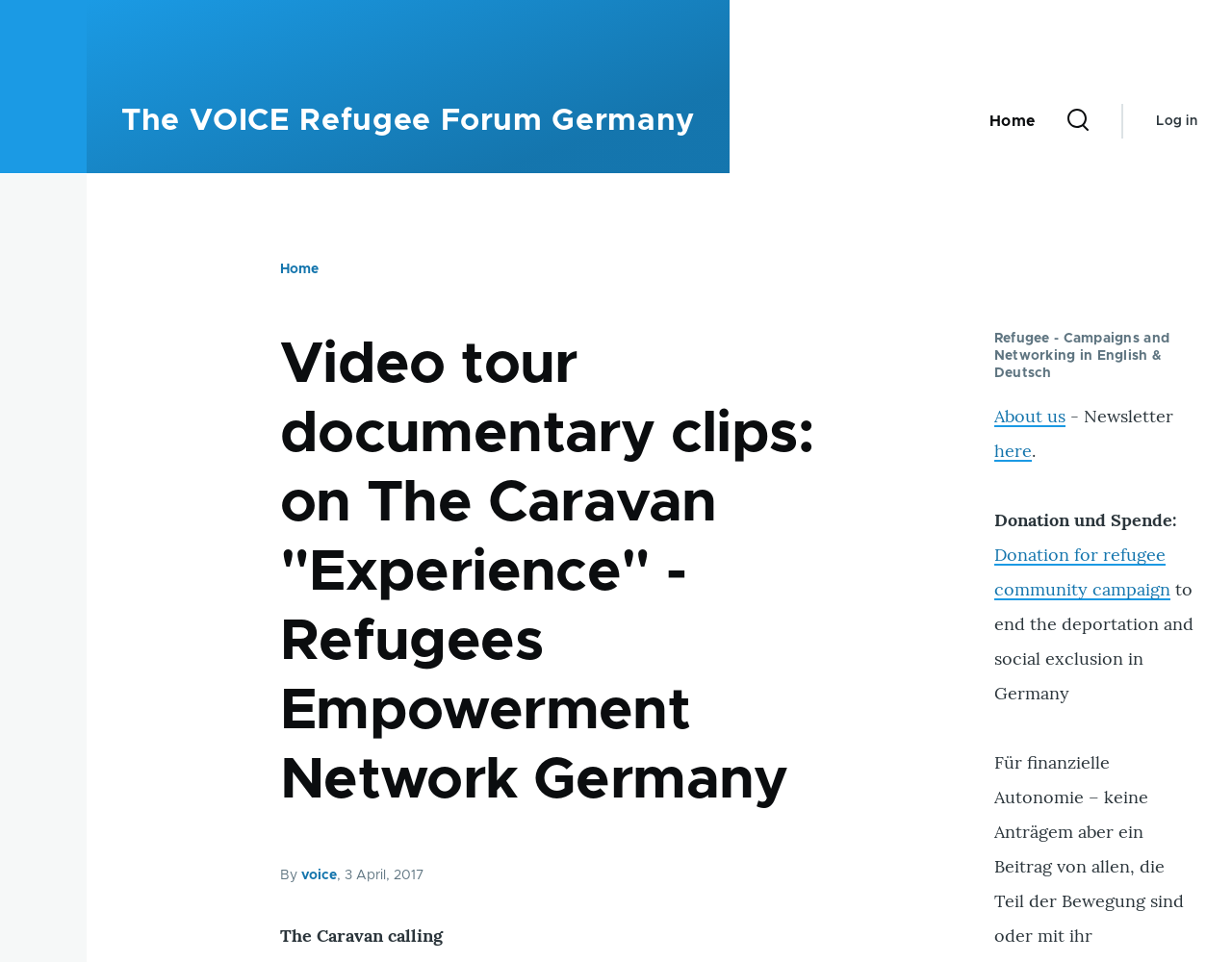Determine the bounding box coordinates for the clickable element required to fulfill the instruction: "Log in to the account". Provide the coordinates as four float numbers between 0 and 1, i.e., [left, top, right, bottom].

[0.939, 0.108, 0.972, 0.144]